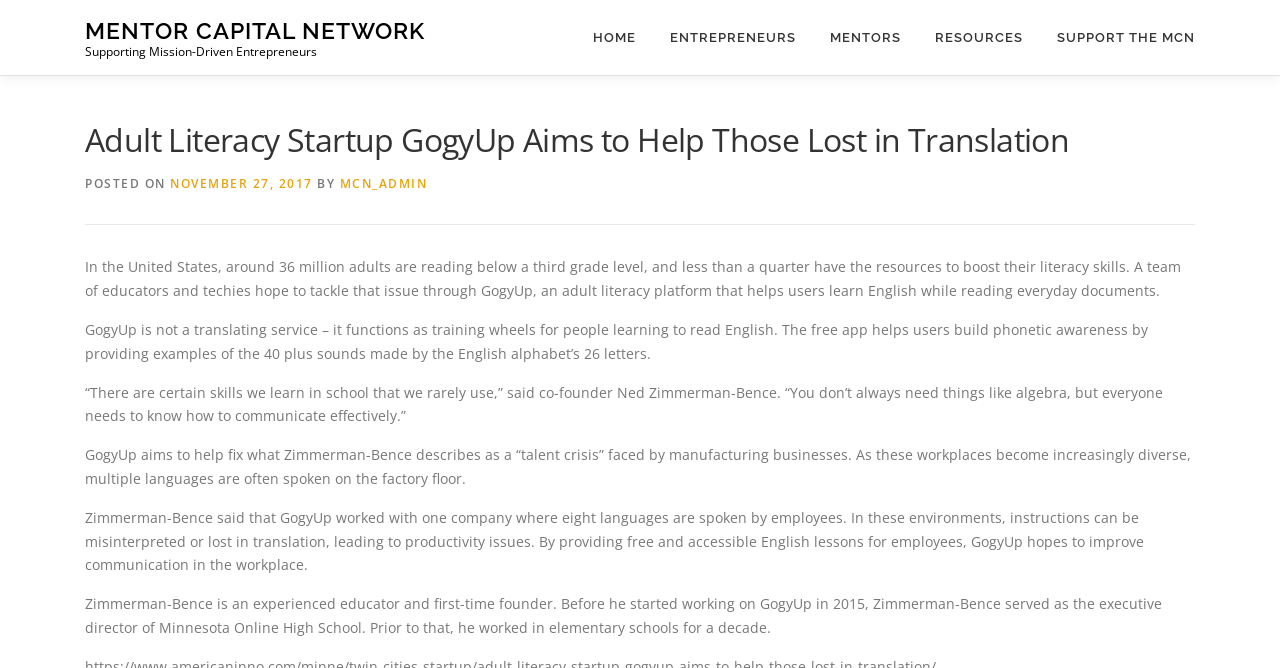How many languages are spoken by employees in one company that GogyUp worked with?
Answer the question in a detailed and comprehensive manner.

I found the answer by reading the text in the webpage, specifically the sentence 'Zimmerman-Bence said that GogyUp worked with one company where eight languages are spoken by employees.'